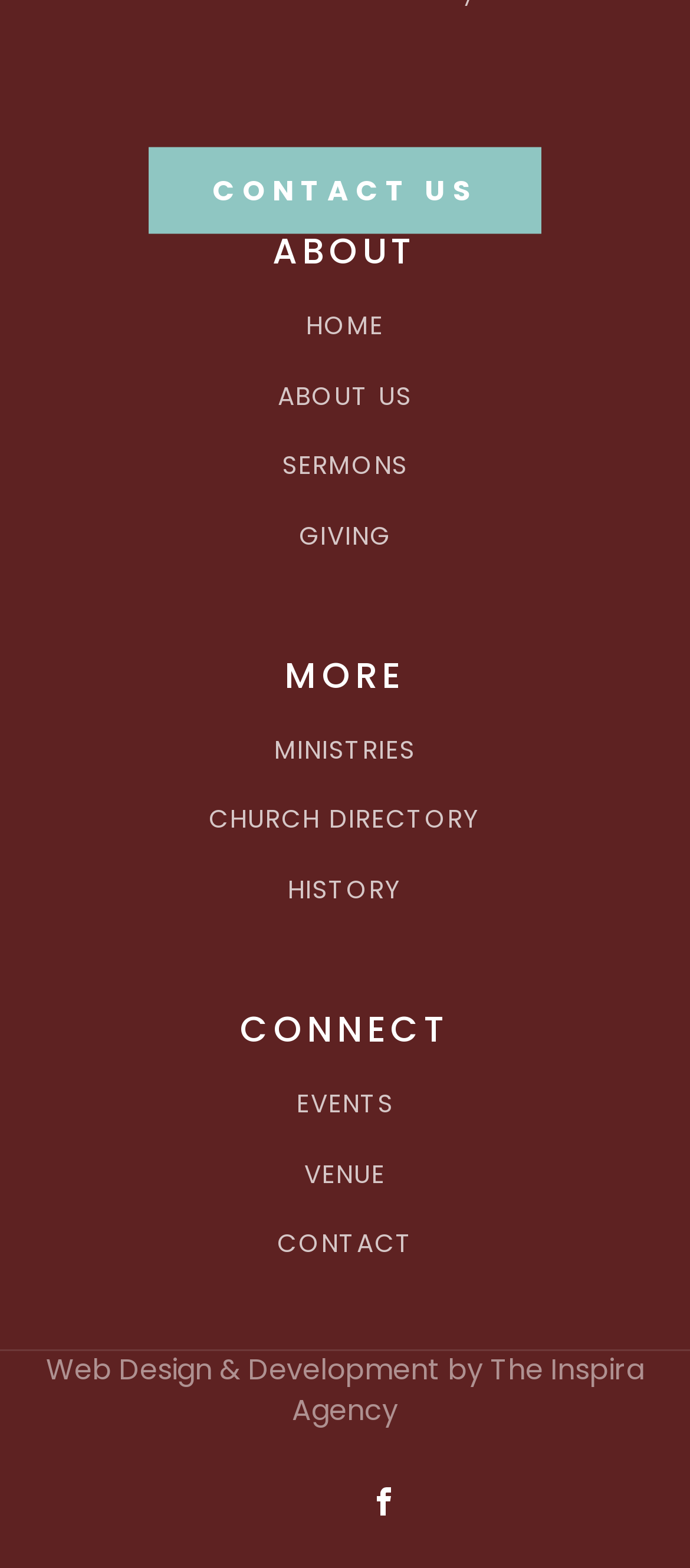Please respond in a single word or phrase: 
What is the name of the agency that designed the website?

The Inspira Agency